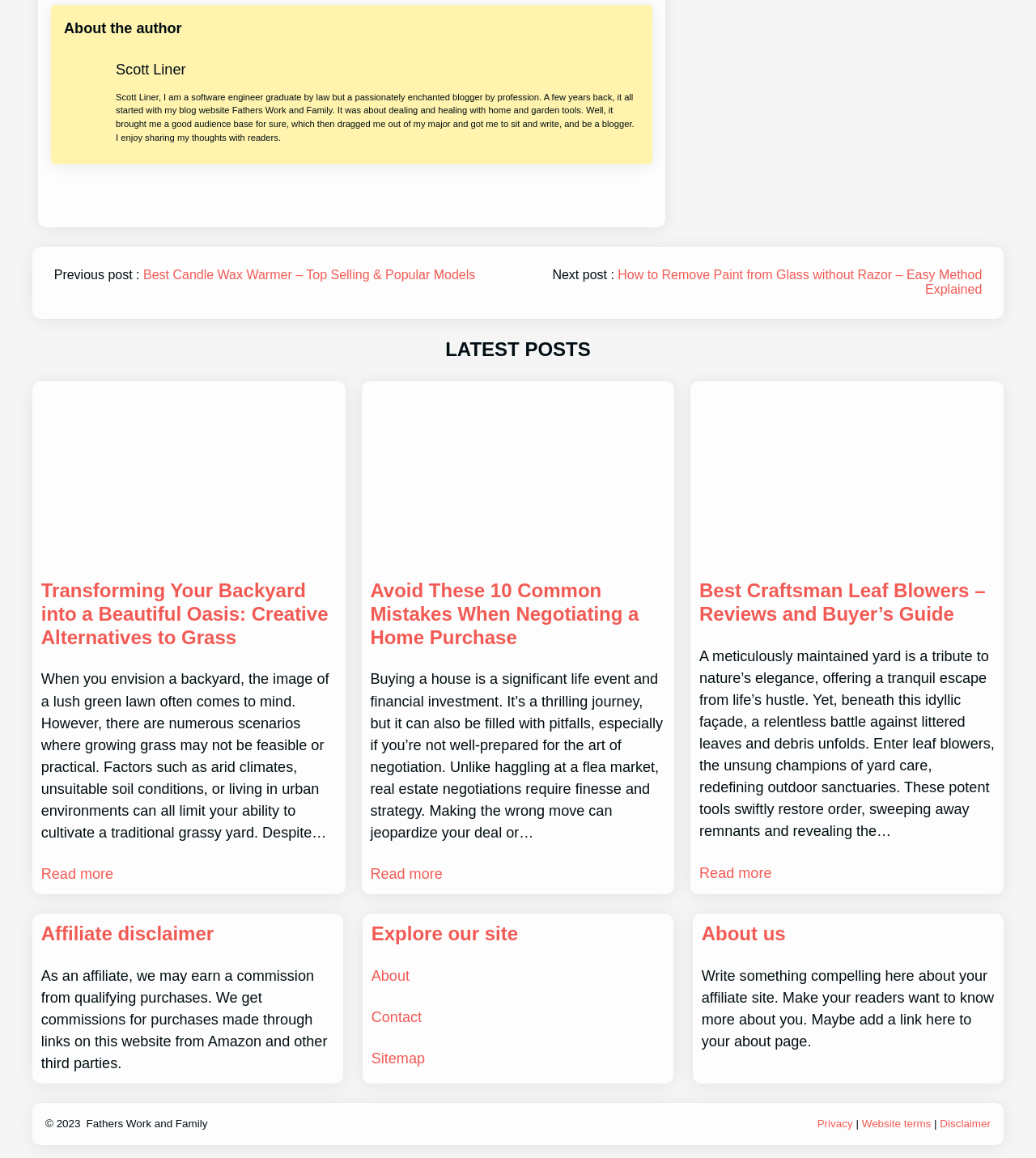Determine the bounding box for the UI element described here: "Read more".

[0.675, 0.745, 0.745, 0.764]